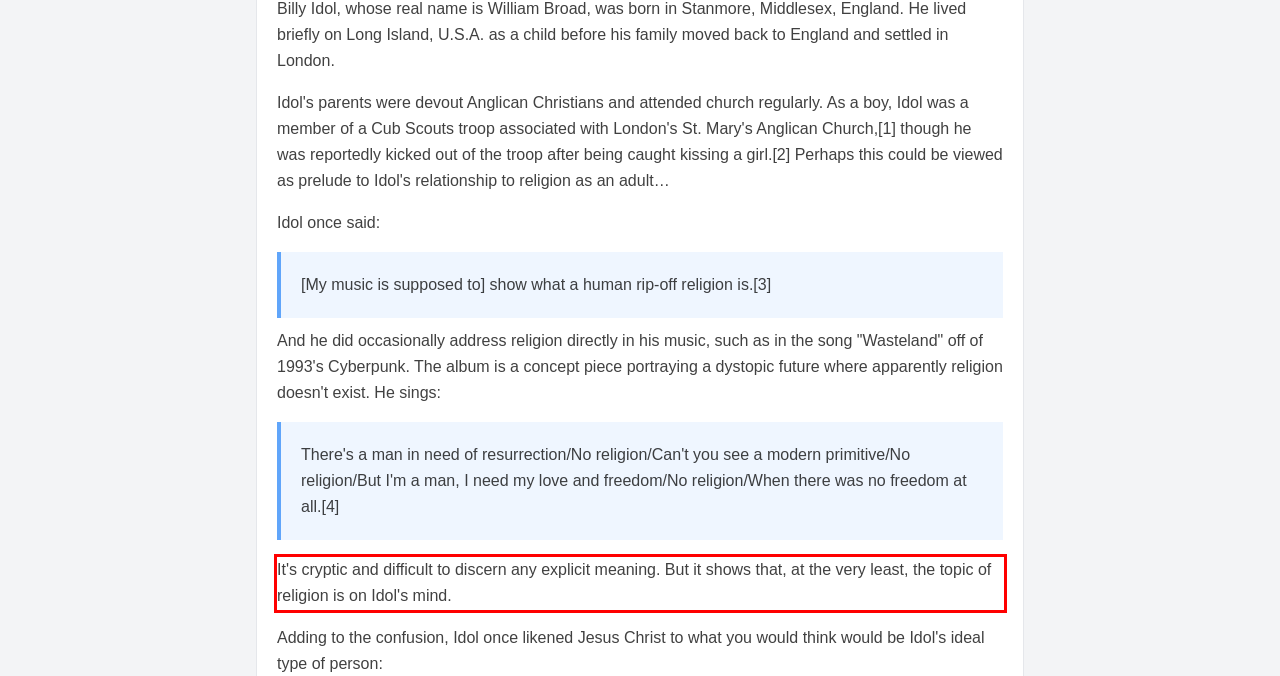Identify the text inside the red bounding box in the provided webpage screenshot and transcribe it.

It's cryptic and difficult to discern any explicit meaning. But it shows that, at the very least, the topic of religion is on Idol's mind.